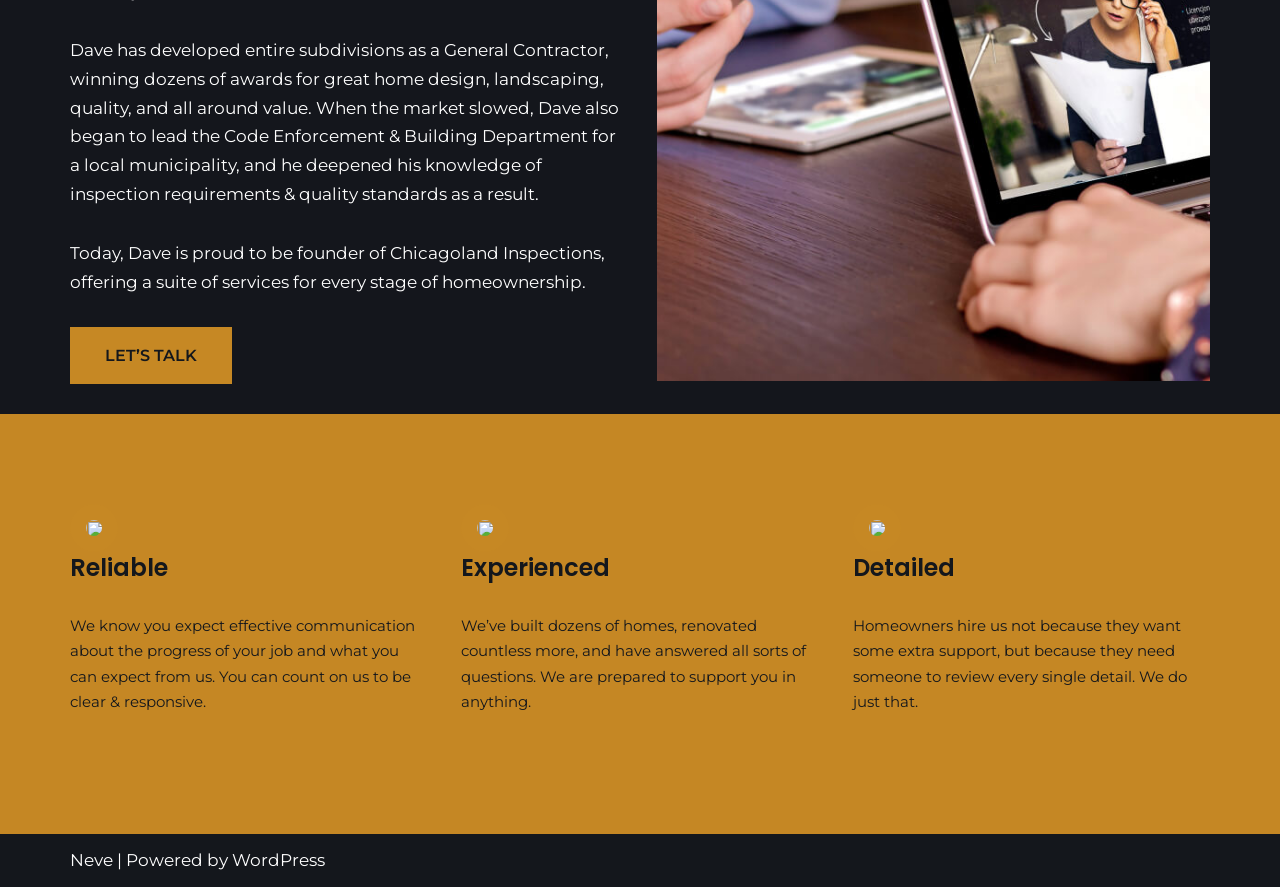Provide a single word or phrase to answer the given question: 
What is the name of the company founded by Dave?

Chicagoland Inspections